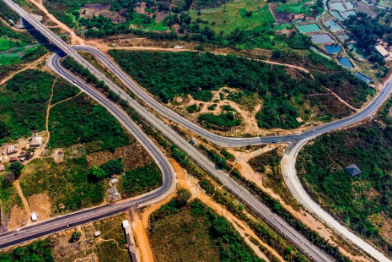Please provide a comprehensive response to the question based on the details in the image: Who executed the Ido-Omi Adio Road project?

The entity responsible for executing the Ido-Omi Adio Road project can be identified by reading the caption, which mentions that the project was executed by the Ido Local Government Council.